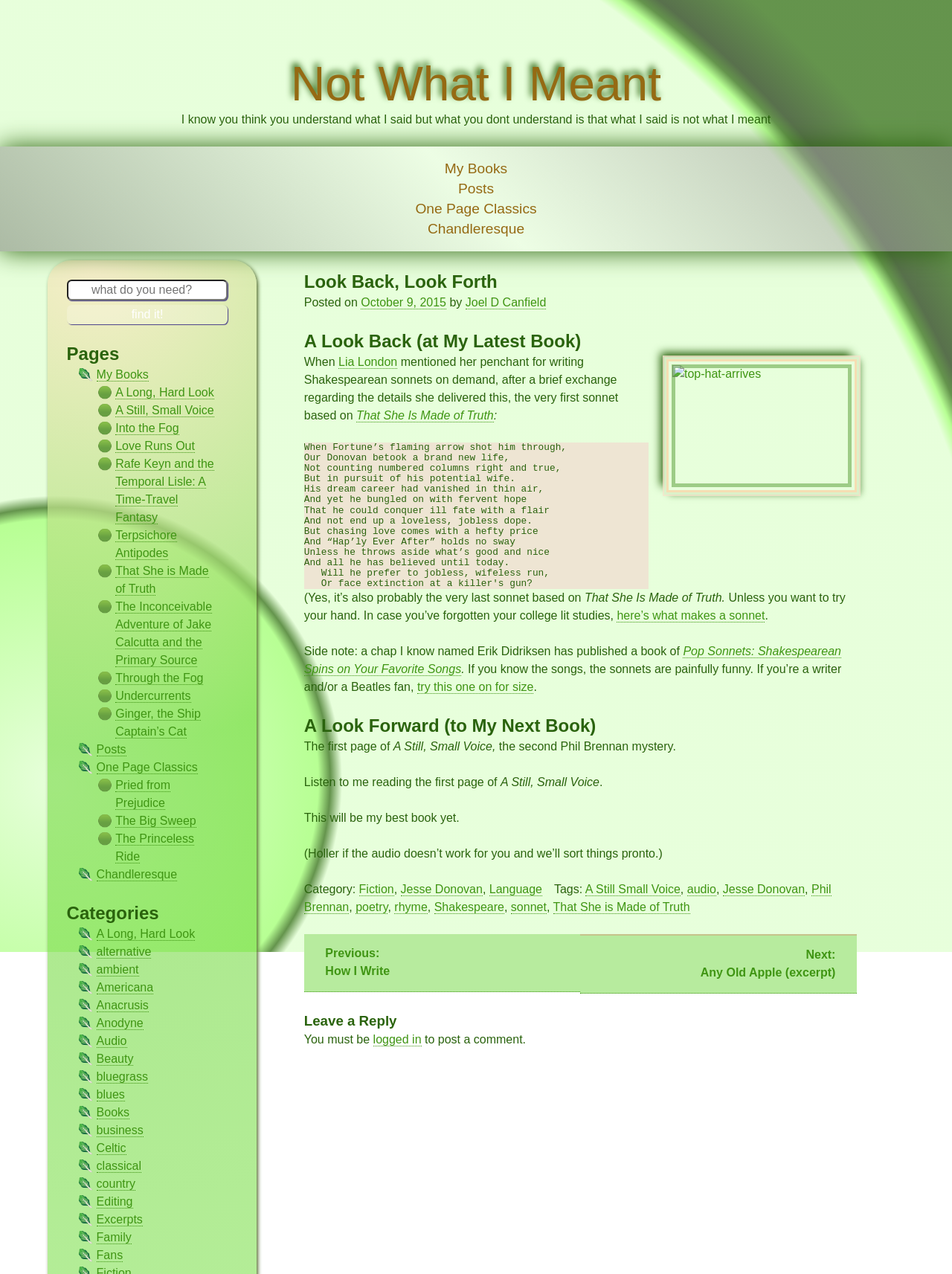How many links are there in the footer?
Based on the image, give a concise answer in the form of a single word or short phrase.

9